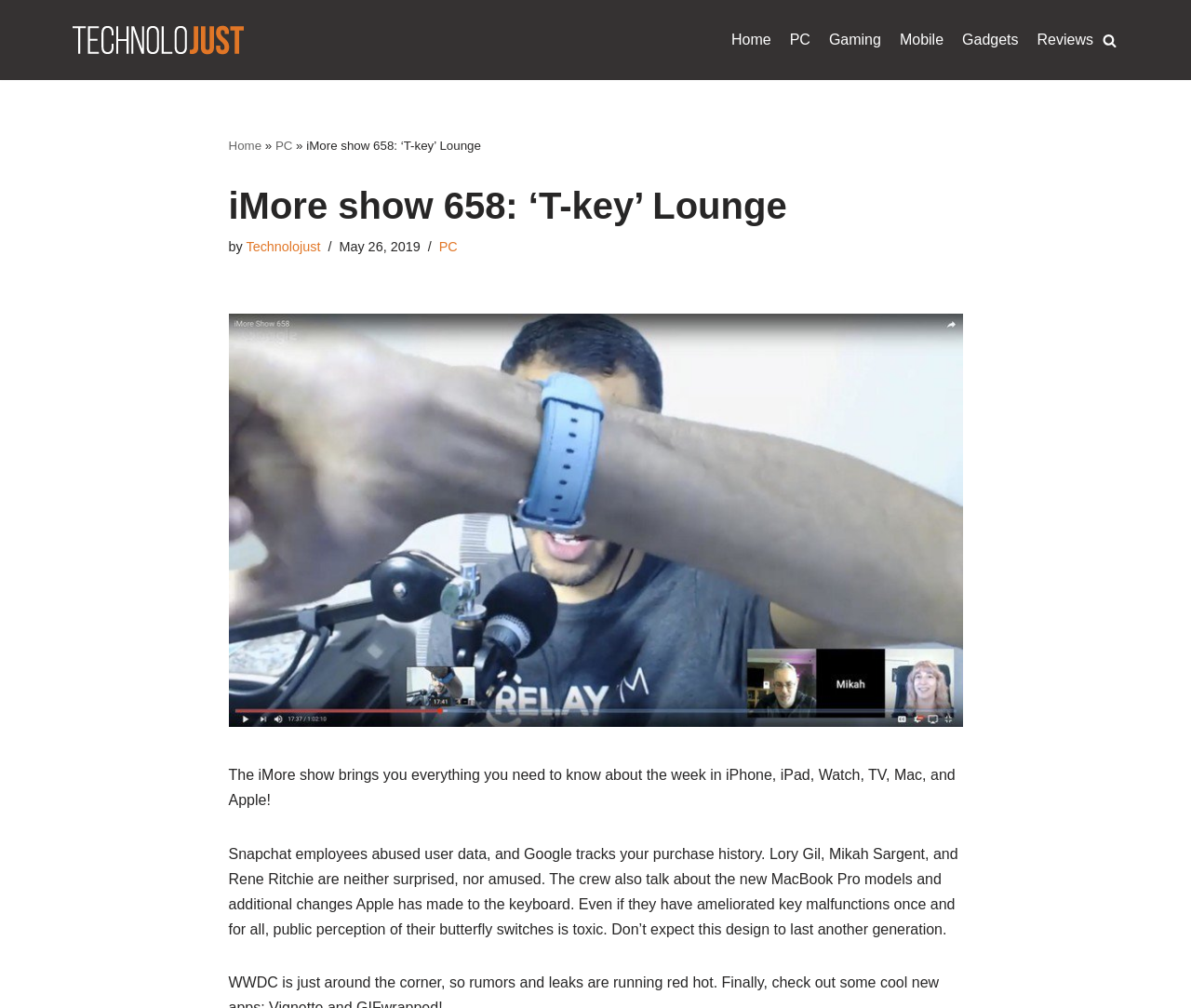What is the issue with Apple's keyboard?
Please answer the question with a single word or phrase, referencing the image.

Toxic public perception